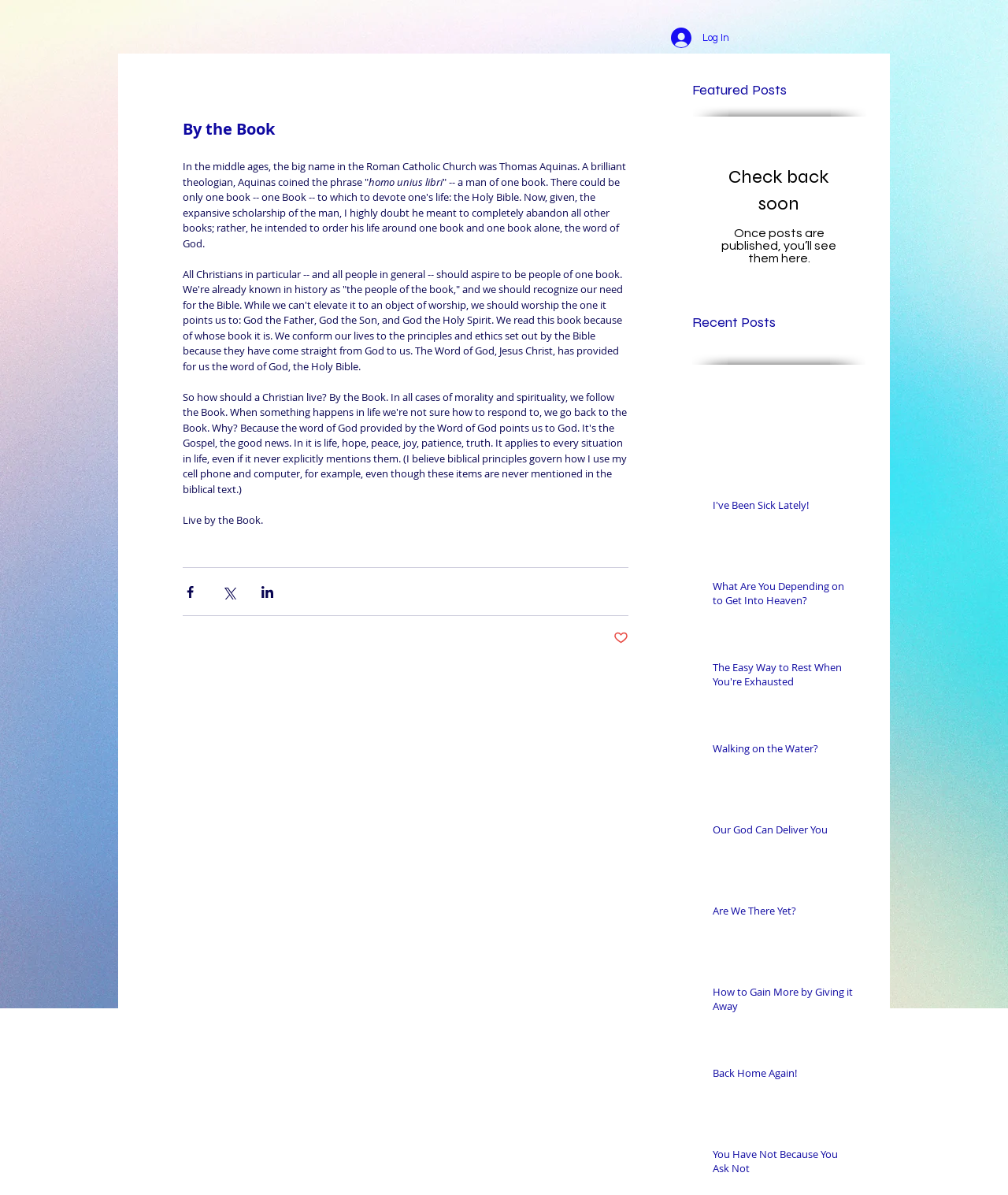What is the purpose of reading the Bible according to the article?
Using the image as a reference, give a one-word or short phrase answer.

to conform to its principles and ethics